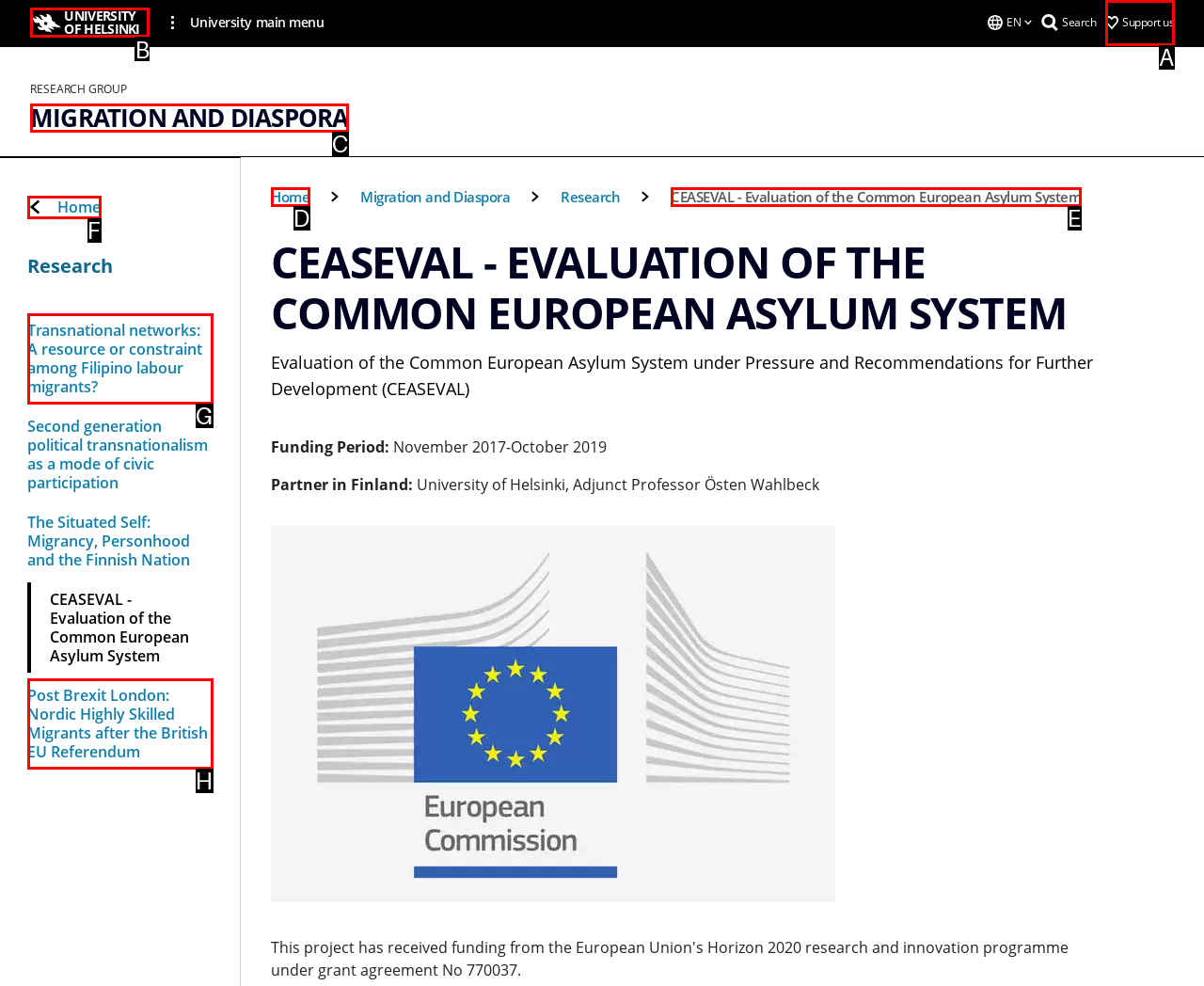What is the letter of the UI element you should click to Go to University of Helsinki homepage? Provide the letter directly.

B